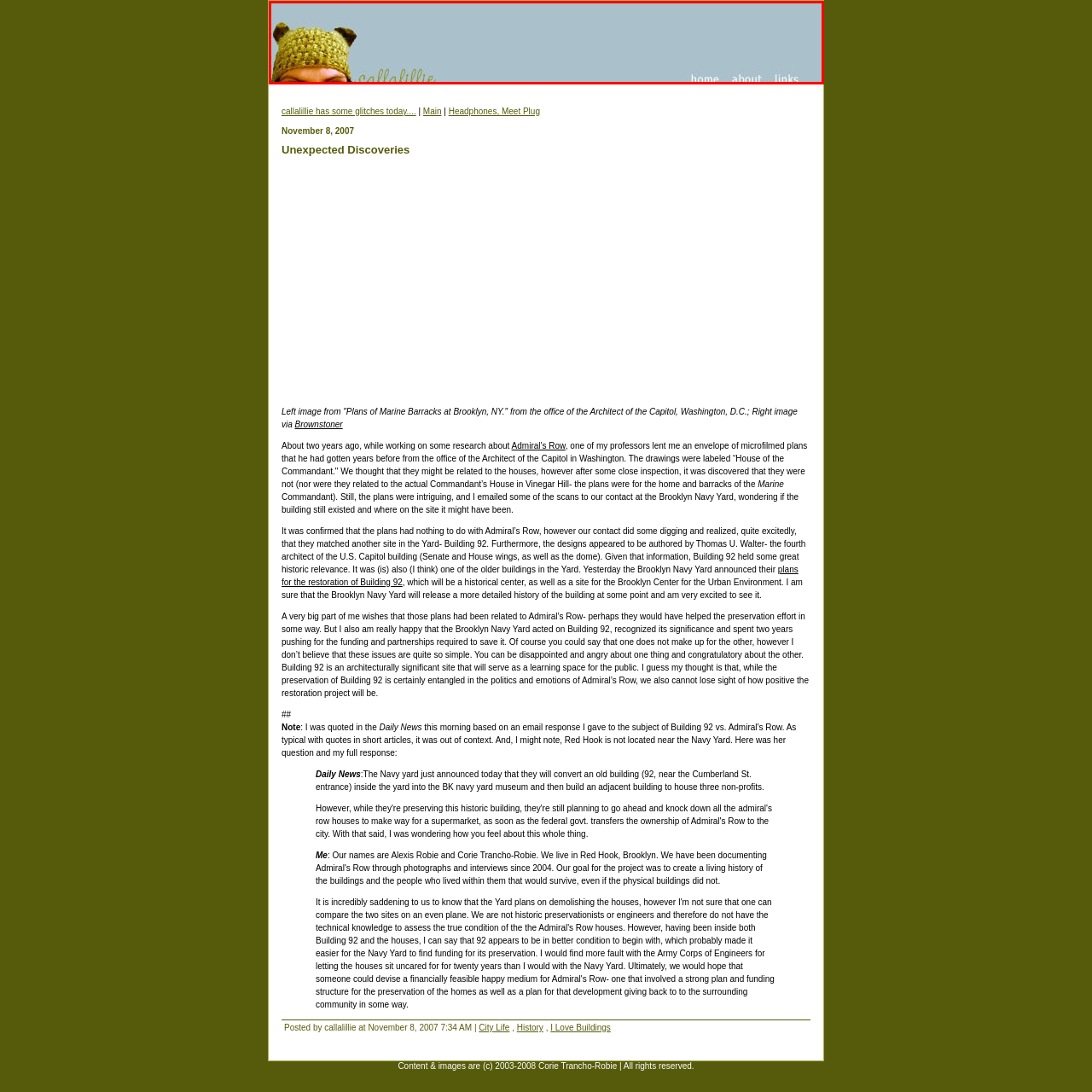Create a thorough and descriptive caption for the photo marked by the red boundary.

This image features a playful and cozy scene highlighting the top of a person’s head adorned with a whimsical green knitted hat, complete with ear-like protrusions that add a charming touch. The backdrop is a soft blue, providing a serene contrast to the vibrant hat. Above, the blog title "callalillie" is displayed in a gentle, artistic font, suggesting a personal and creative space. Along the bottom, navigation links such as "home," "about," and "links" invite visitors to explore further. This visual encapsulates a warm, inviting atmosphere typical of personal blogs, reflecting a unique perspective and style.